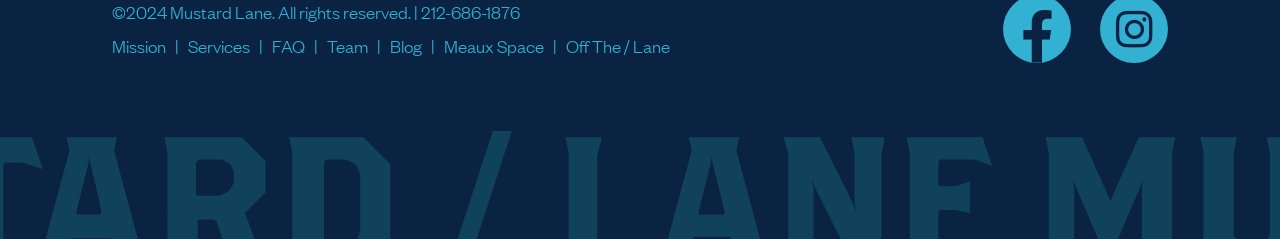Please specify the coordinates of the bounding box for the element that should be clicked to carry out this instruction: "call the phone number". The coordinates must be four float numbers between 0 and 1, formatted as [left, top, right, bottom].

[0.329, 0.001, 0.406, 0.097]